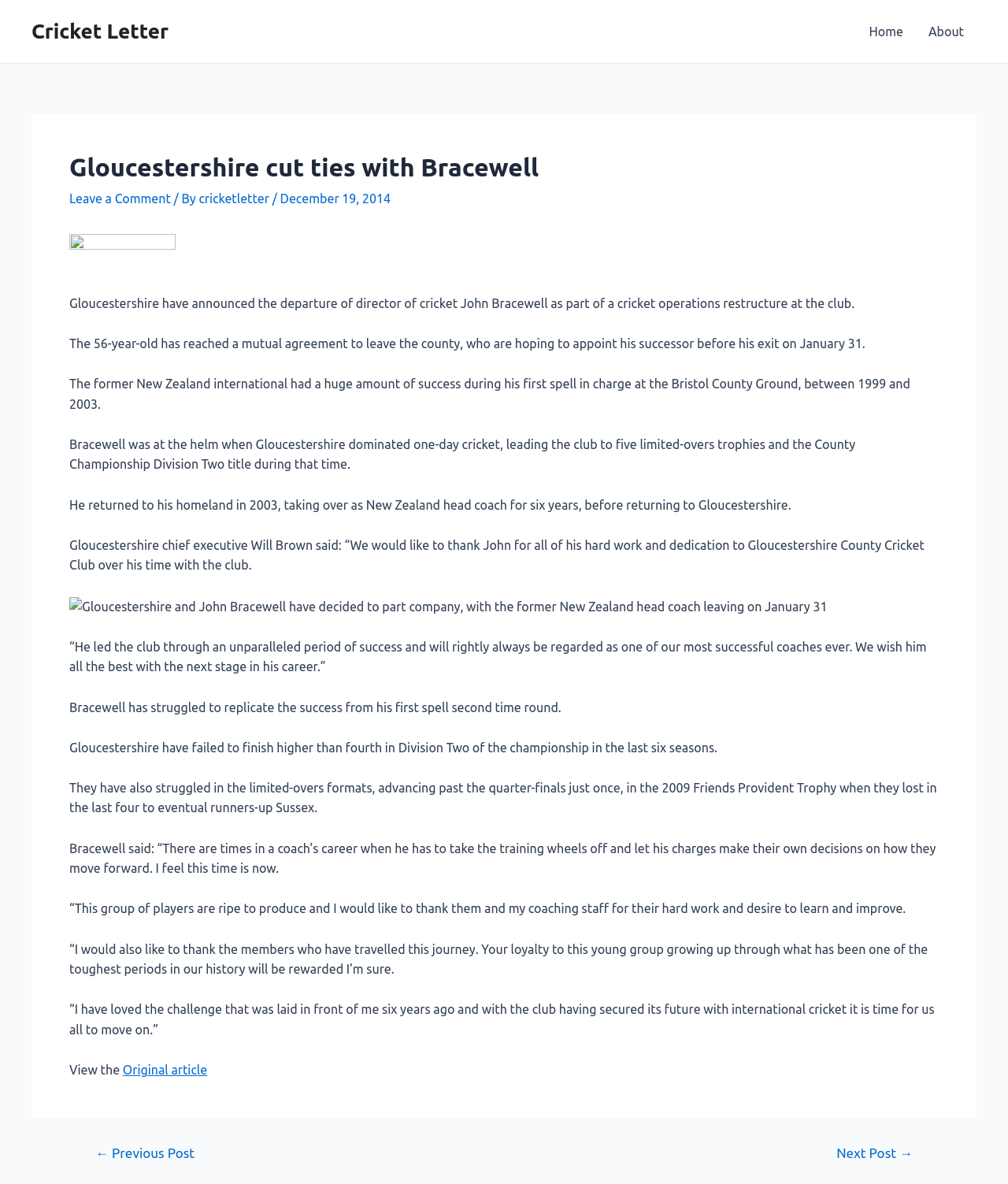Determine the main heading of the webpage and generate its text.

Gloucestershire cut ties with Bracewell